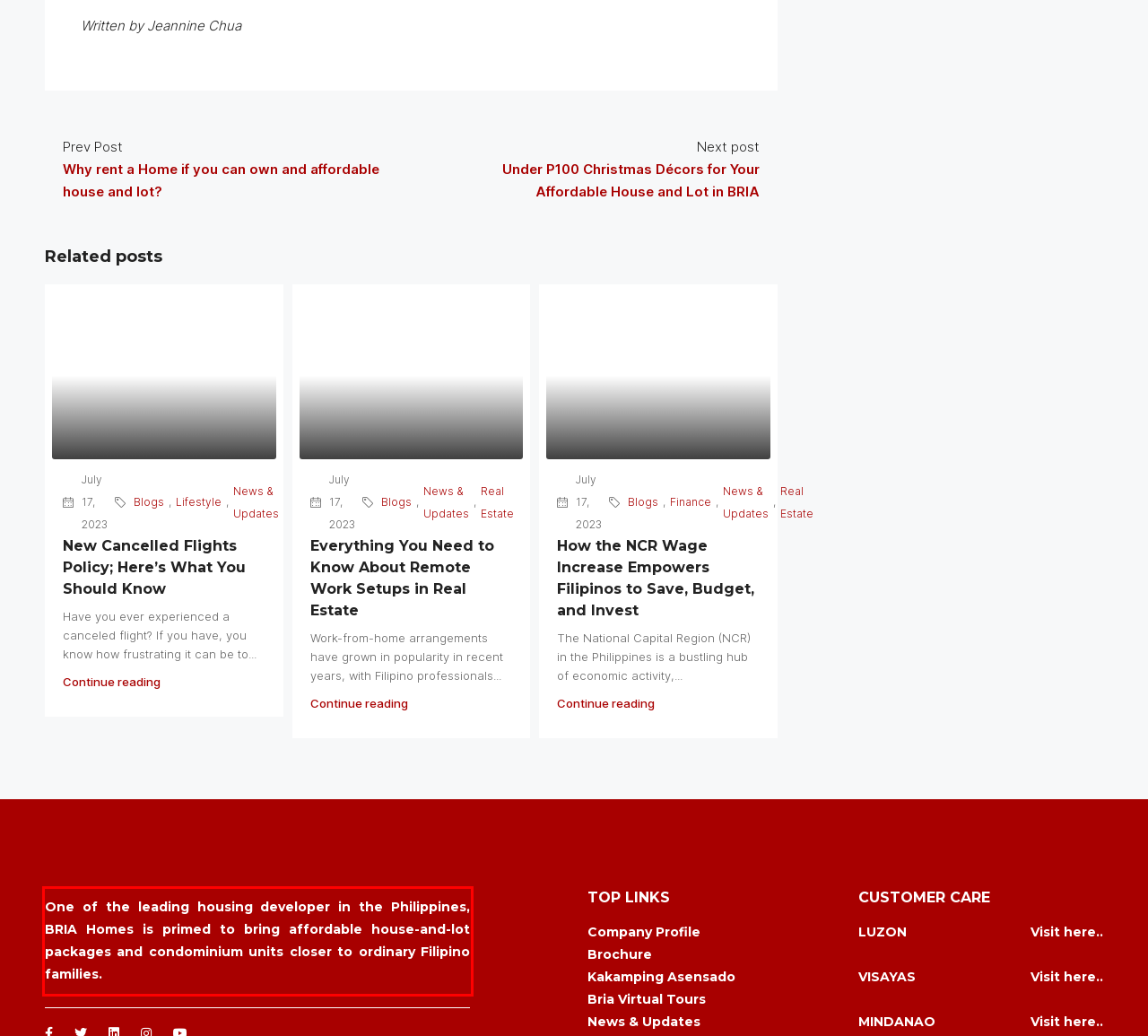Perform OCR on the text inside the red-bordered box in the provided screenshot and output the content.

One of the leading housing developer in the Philippines, BRIA Homes is primed to bring affordable house-and-lot packages and condominium units closer to ordinary Filipino families.